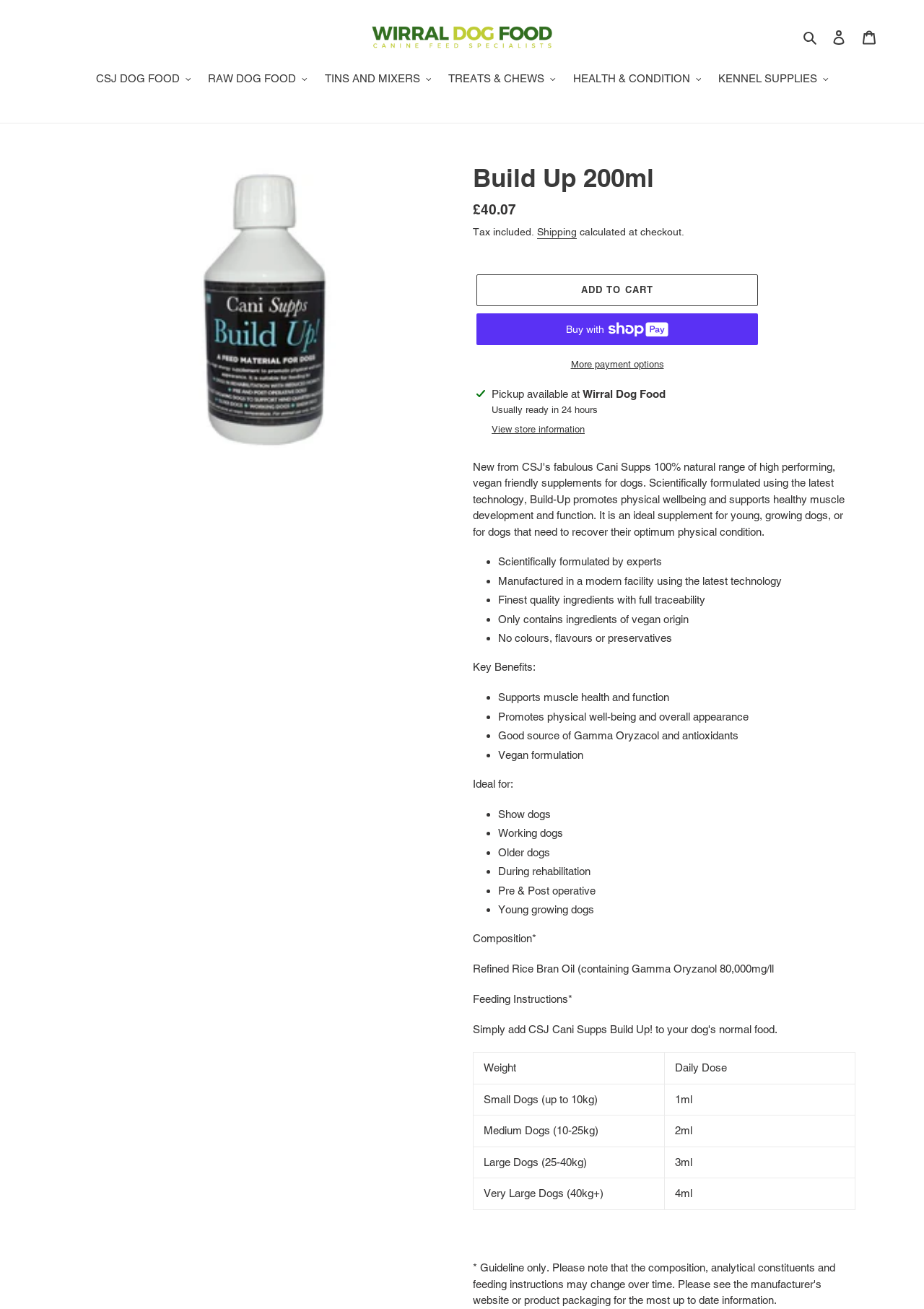Locate the bounding box coordinates of the element to click to perform the following action: 'Log in to your account'. The coordinates should be given as four float values between 0 and 1, in the form of [left, top, right, bottom].

[0.891, 0.017, 0.924, 0.04]